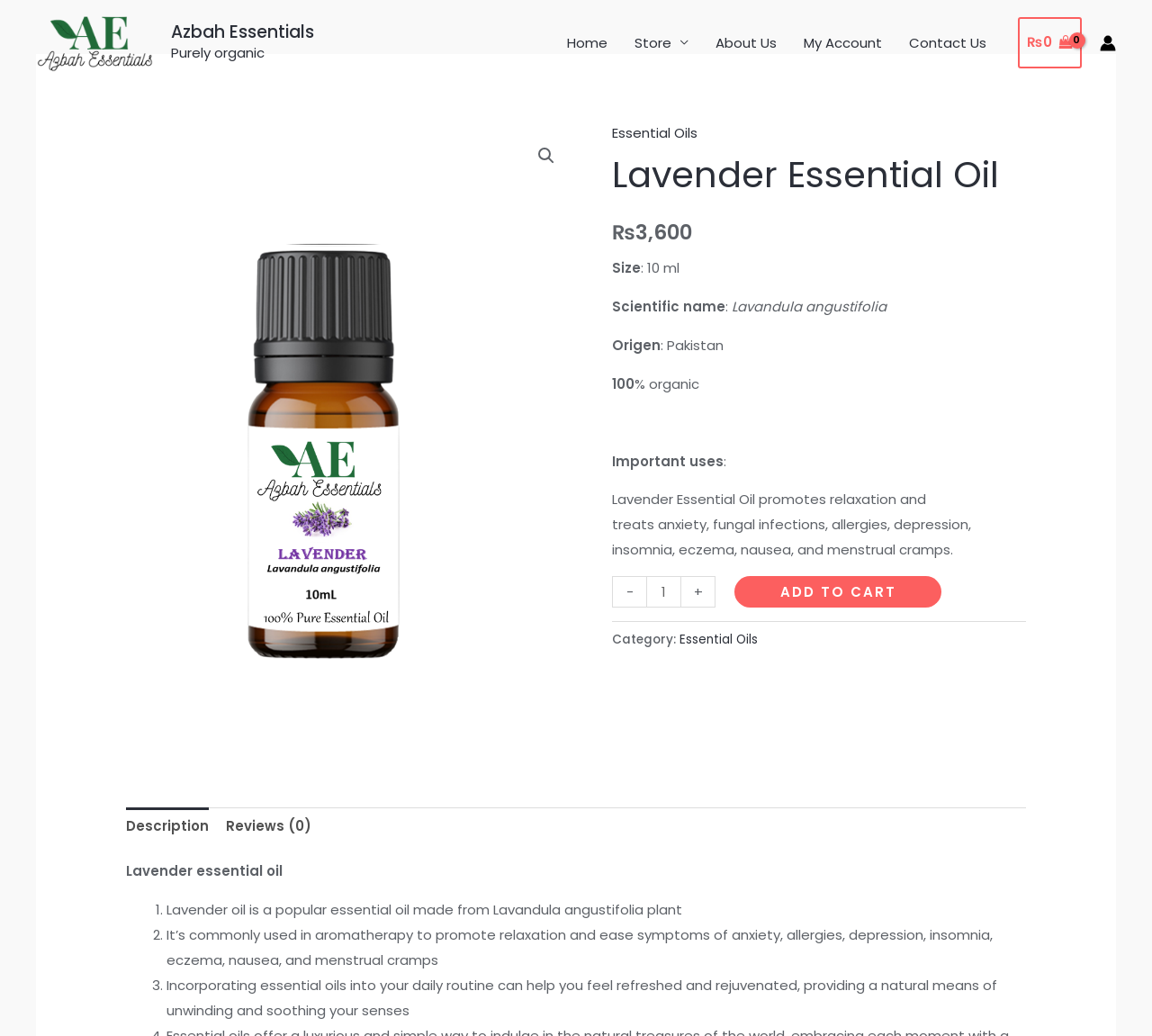What is the price of the Lavender Essential Oil?
Please answer the question with a detailed and comprehensive explanation.

The price of the Lavender Essential Oil can be found in the product description section, where it is listed as '₨3,600'.